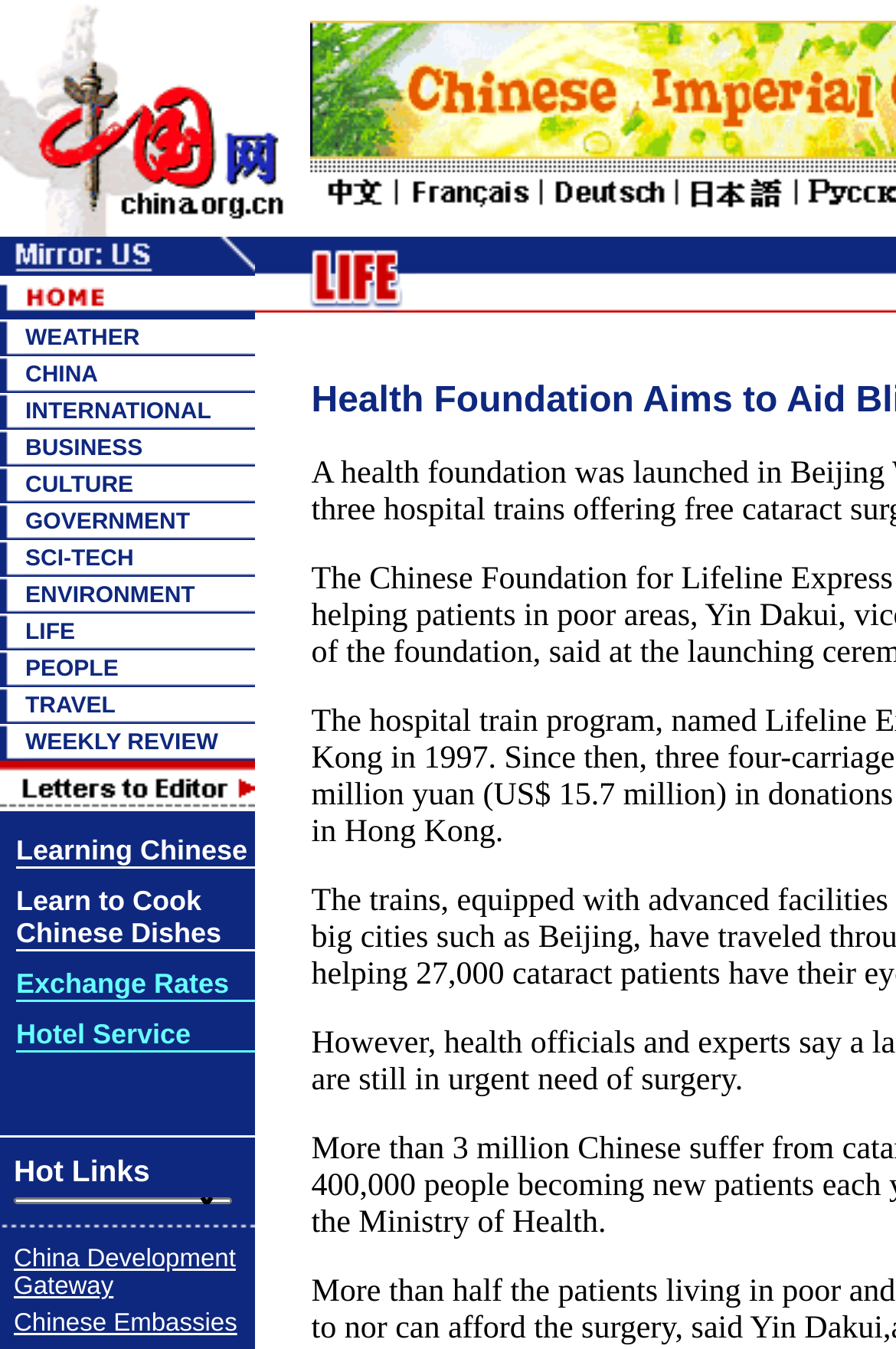Please specify the bounding box coordinates of the area that should be clicked to accomplish the following instruction: "Click the GOVERNMENT link". The coordinates should consist of four float numbers between 0 and 1, i.e., [left, top, right, bottom].

[0.028, 0.377, 0.212, 0.396]